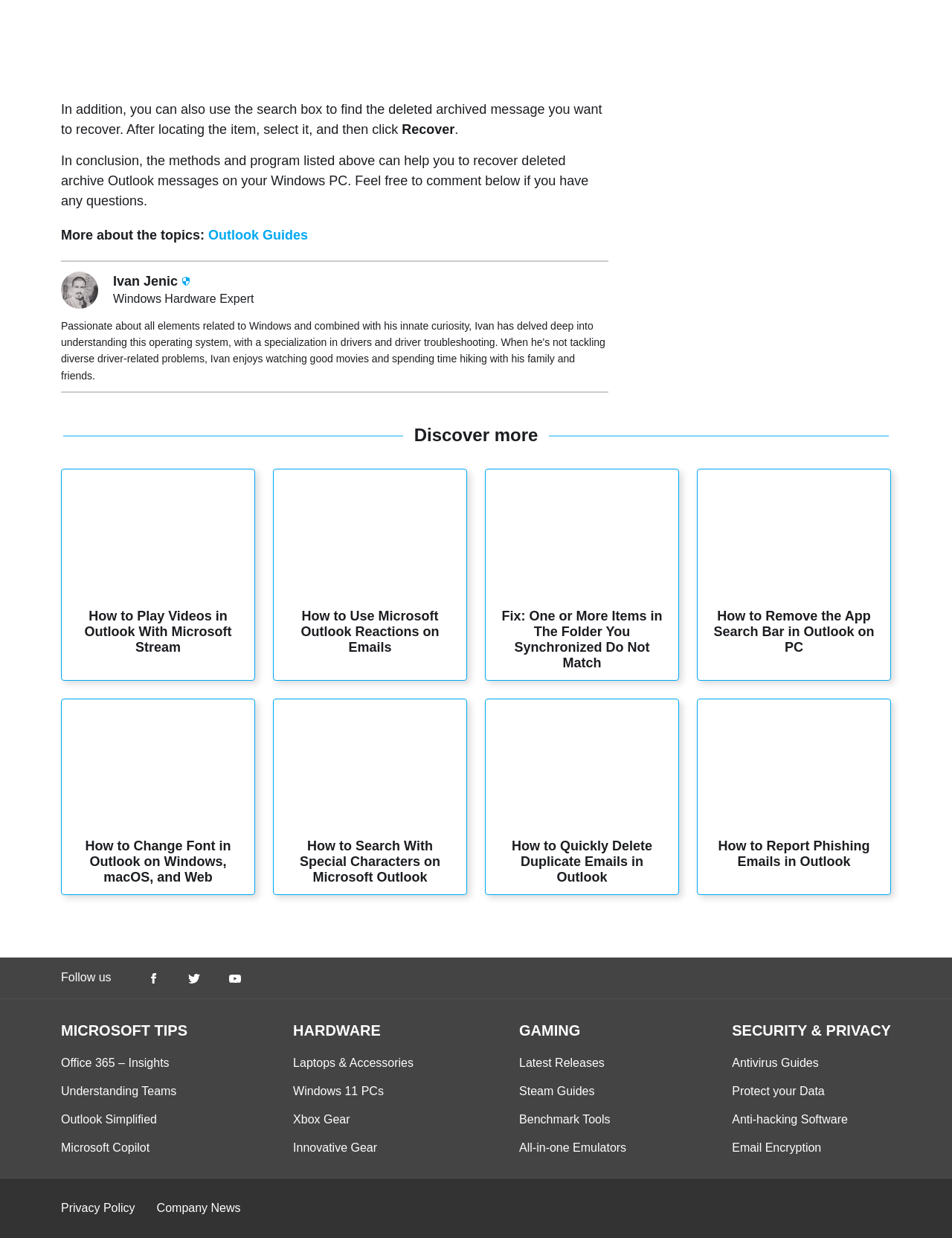Who is the author of the article?
Utilize the information in the image to give a detailed answer to the question.

The author of the article can be determined by looking at the link element with the text 'Ivan Jenic Ivan Jenic Shield Windows Hardware Expert'. This suggests that Ivan Jenic is the author of the article.